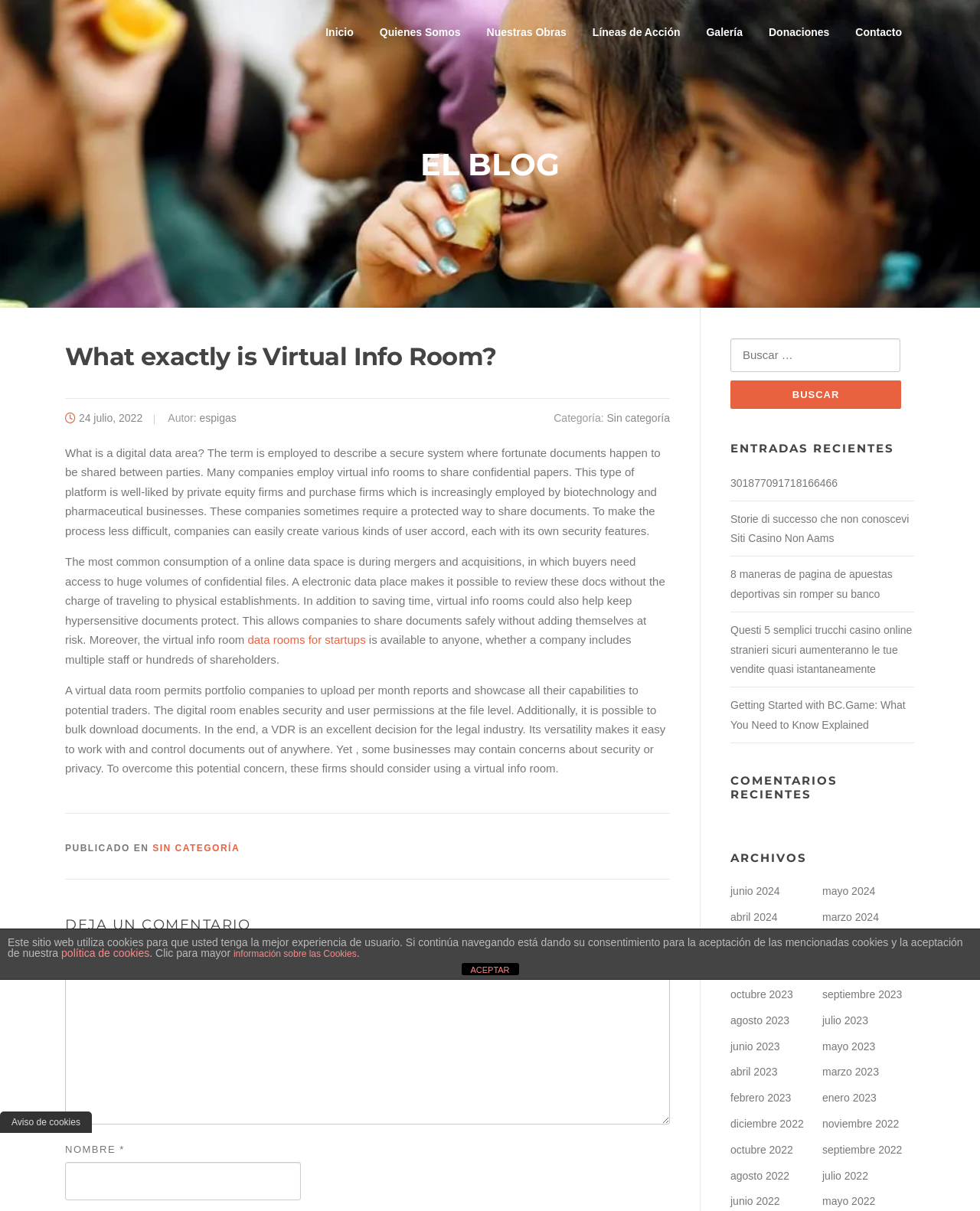Refer to the image and offer a detailed explanation in response to the question: What is the category of this blog post?

The category of this blog post is 'Sin categoría', which is indicated by the link 'Sin categoría' next to the text 'Categoría:' in the article.